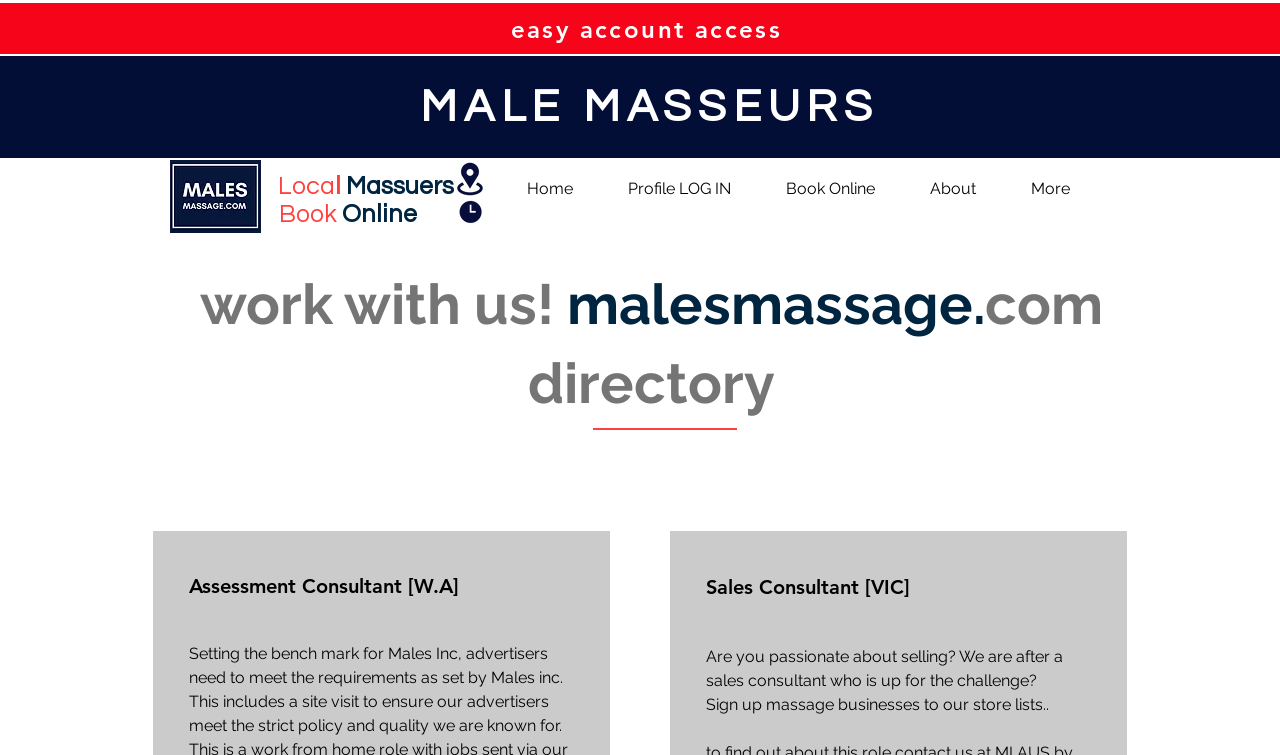Use a single word or phrase to answer the question:
What is the purpose of the 'Book Online' link?

to book a massage